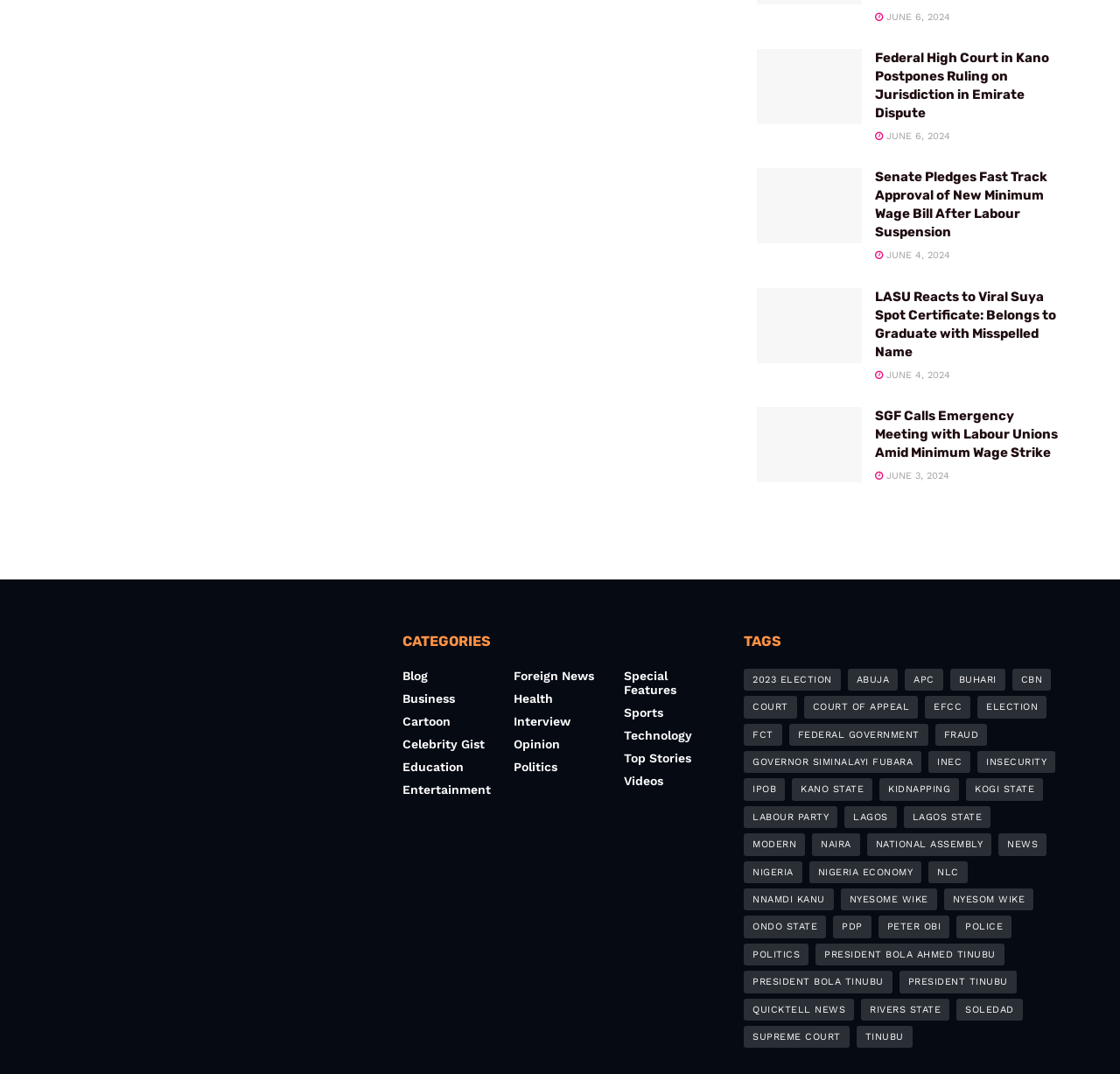Bounding box coordinates are specified in the format (top-left x, top-left y, bottom-right x, bottom-right y). All values are floating point numbers bounded between 0 and 1. Please provide the bounding box coordinate of the region this sentence describes: apc

[0.808, 0.623, 0.842, 0.643]